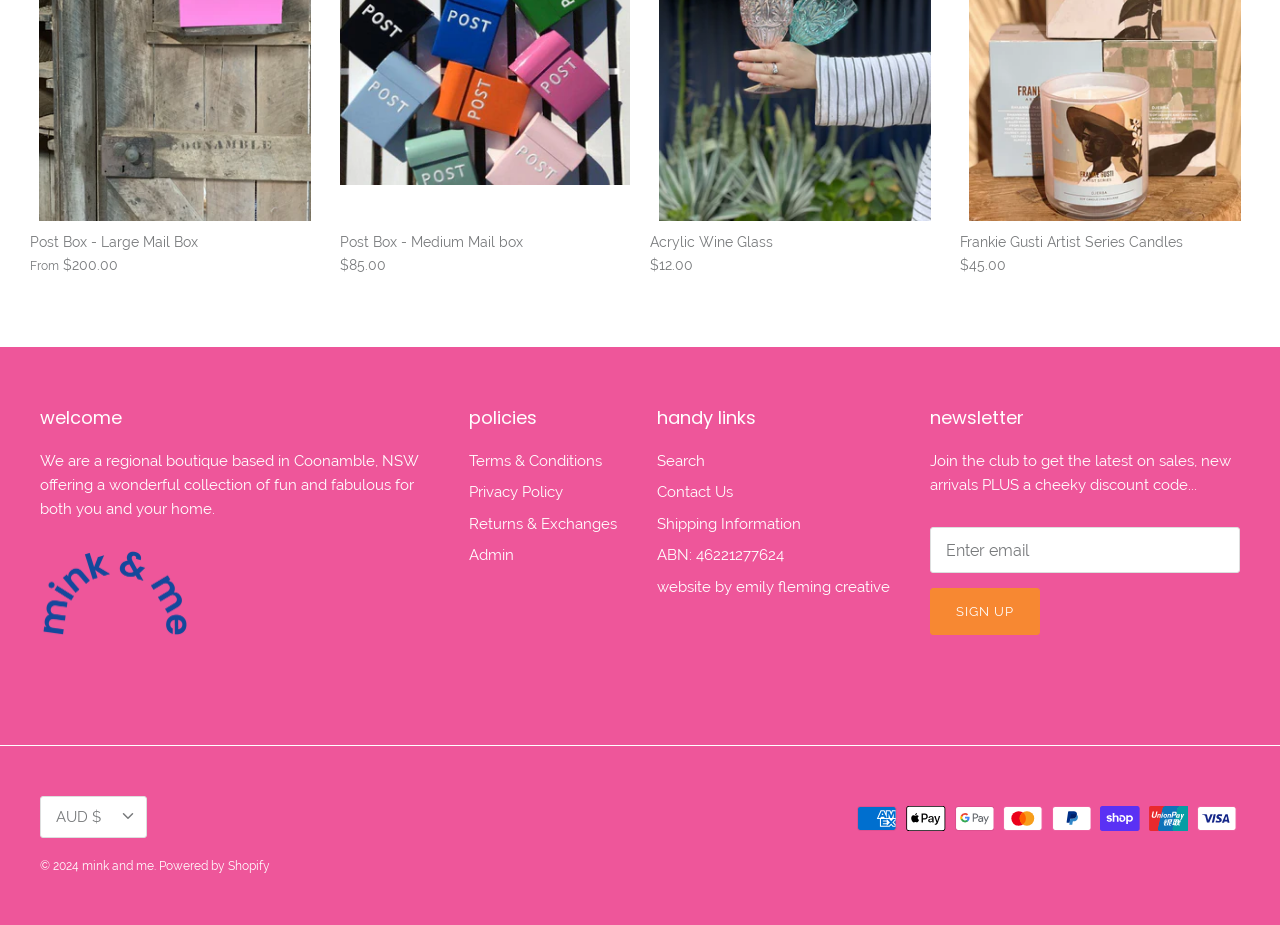For the following element description, predict the bounding box coordinates in the format (top-left x, top-left y, bottom-right x, bottom-right y). All values should be floating point numbers between 0 and 1. Description: website by emily fleming creative

[0.513, 0.625, 0.695, 0.644]